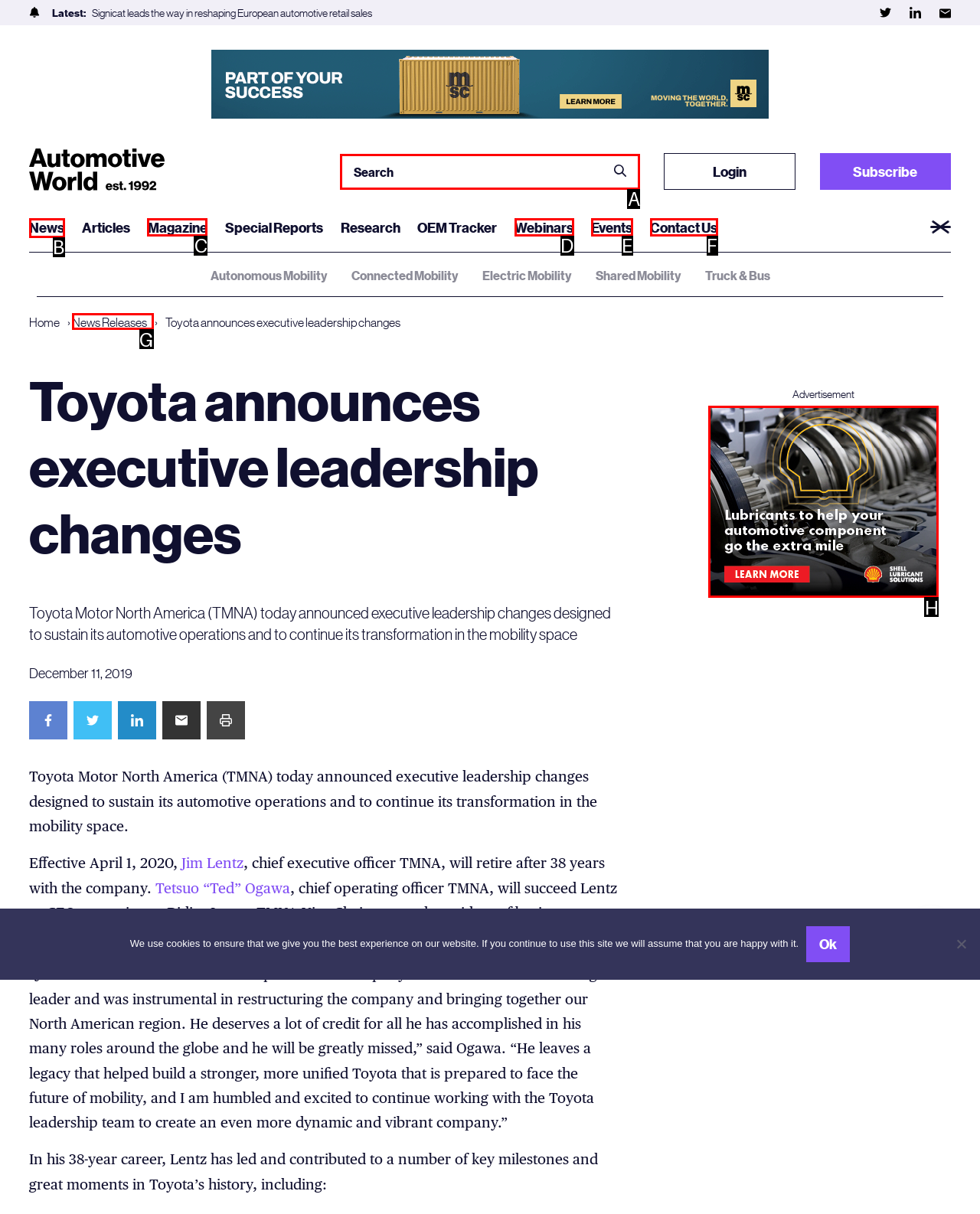Based on the task: Search for something, which UI element should be clicked? Answer with the letter that corresponds to the correct option from the choices given.

A